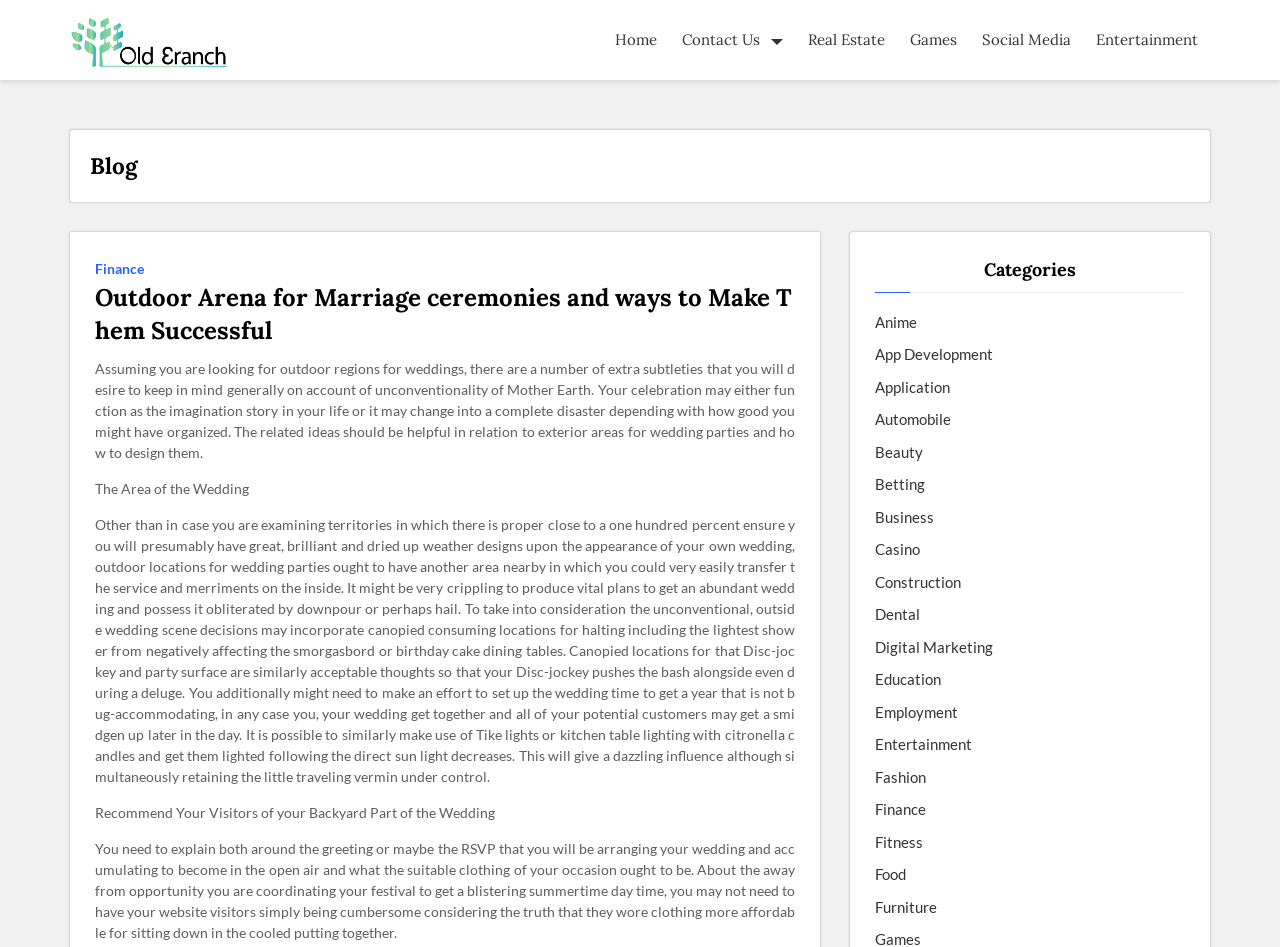Identify the main heading from the webpage and provide its text content.

Outdoor Arena for Marriage ceremonies and ways to Make Them Successful